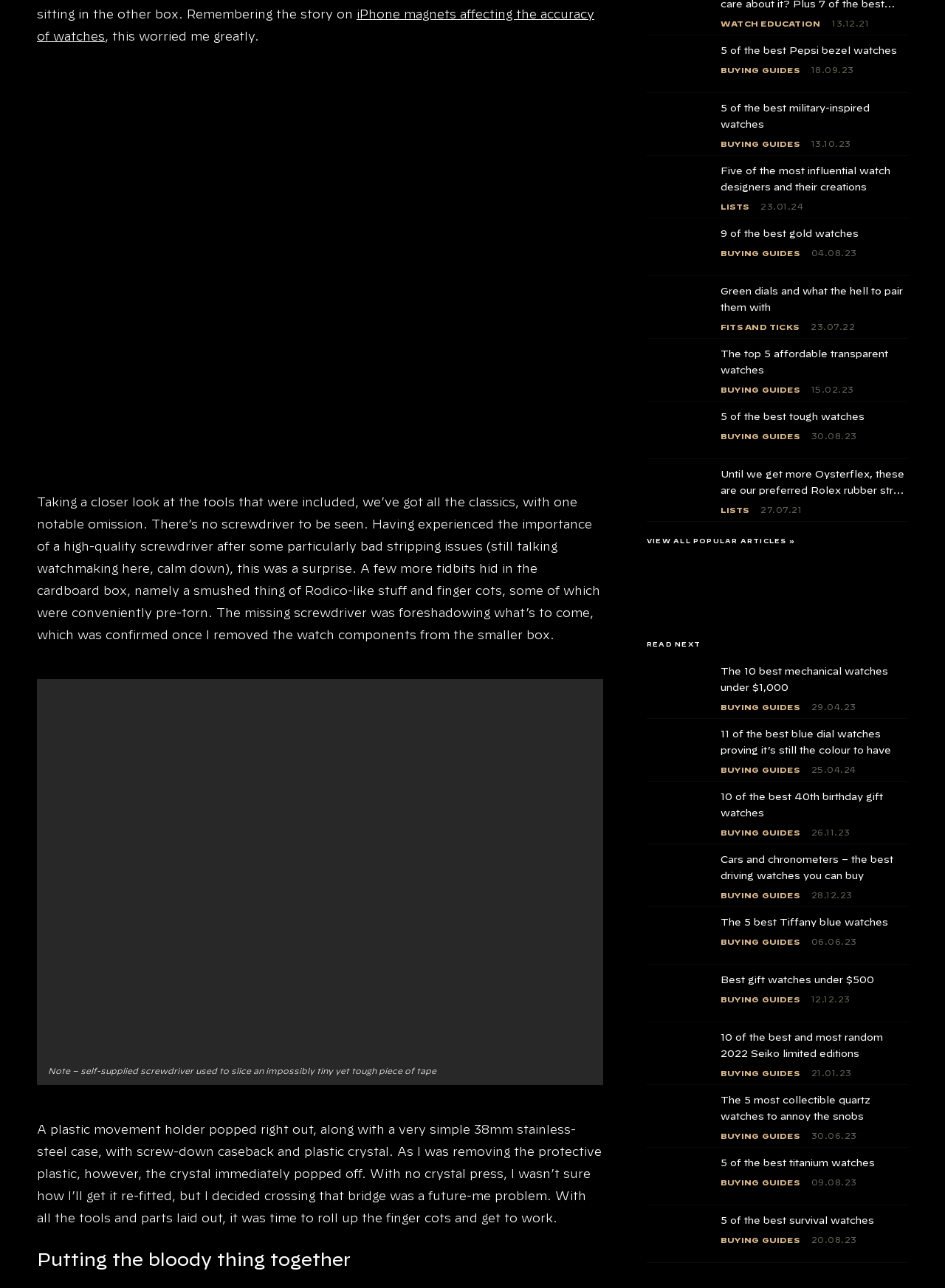What is the date of the article 'Green dials and what the hell to pair them with'?
Based on the screenshot, respond with a single word or phrase.

23.07.22